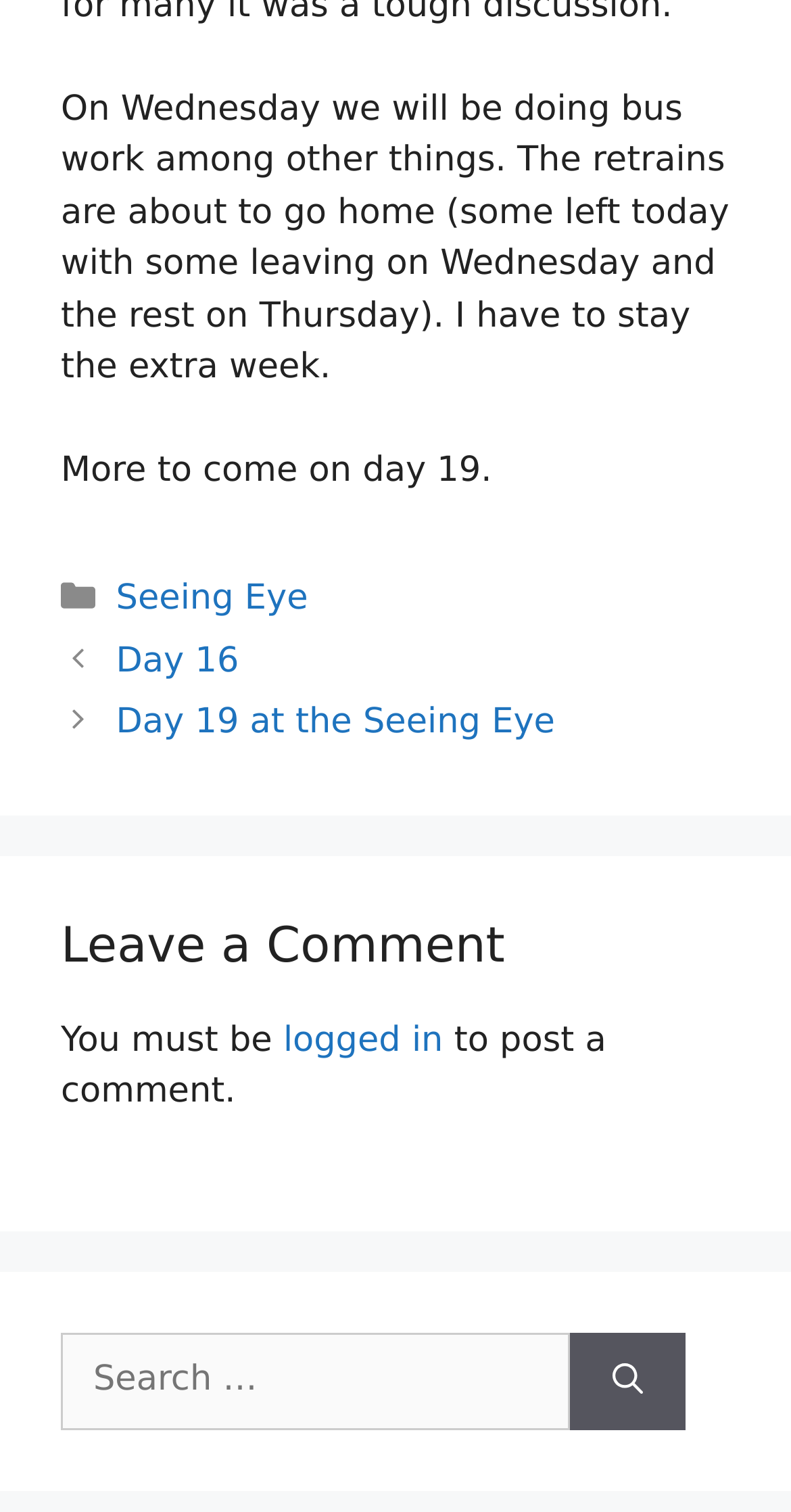Provide a thorough and detailed response to the question by examining the image: 
What is the purpose of the search box?

The search box is used to search for posts, as indicated by the StaticText element with the text 'Search for:' and the searchbox element with the same text.